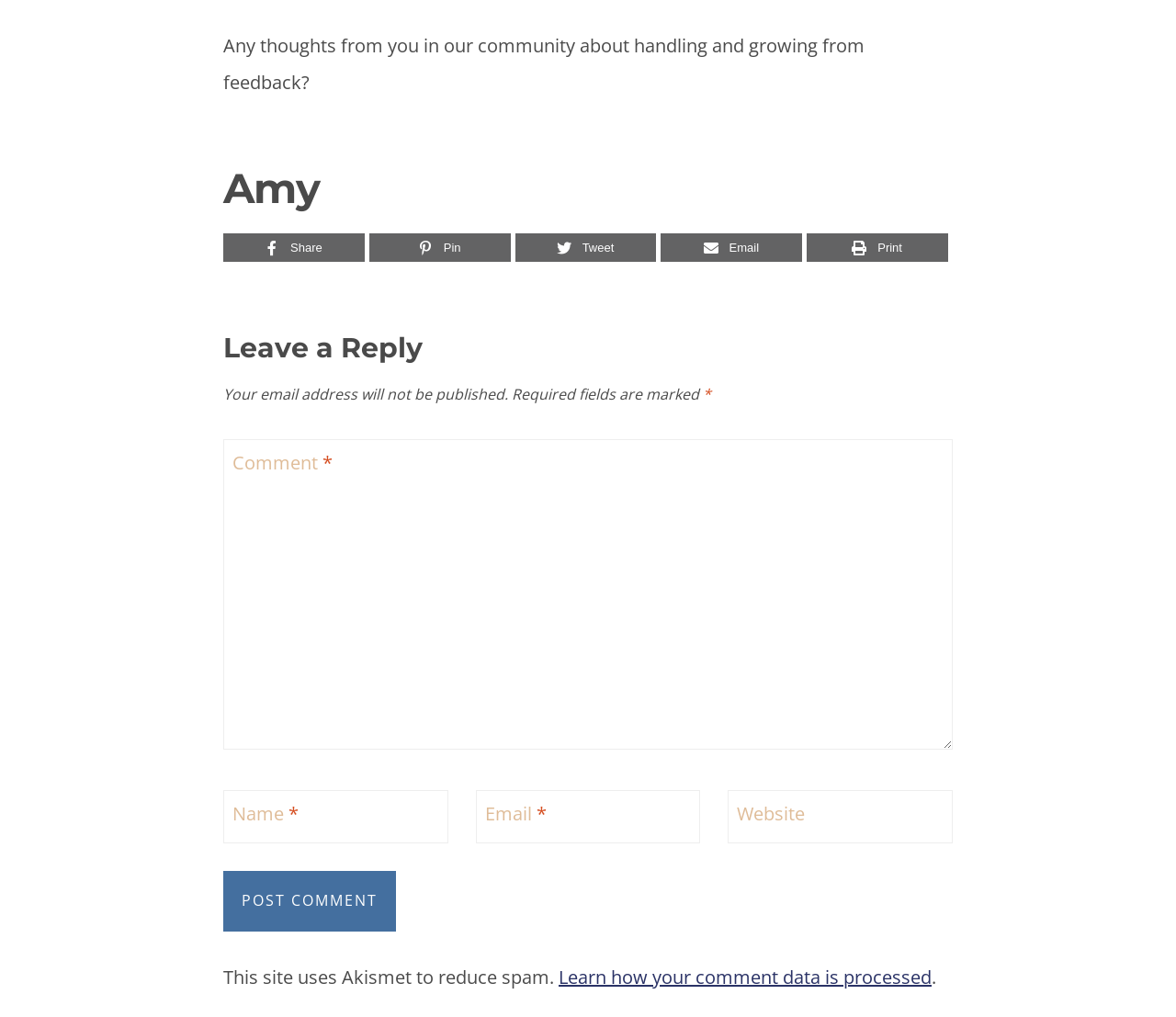Using the element description provided, determine the bounding box coordinates in the format (top-left x, top-left y, bottom-right x, bottom-right y). Ensure that all values are floating point numbers between 0 and 1. Element description: parent_node: Chris Kelly

None